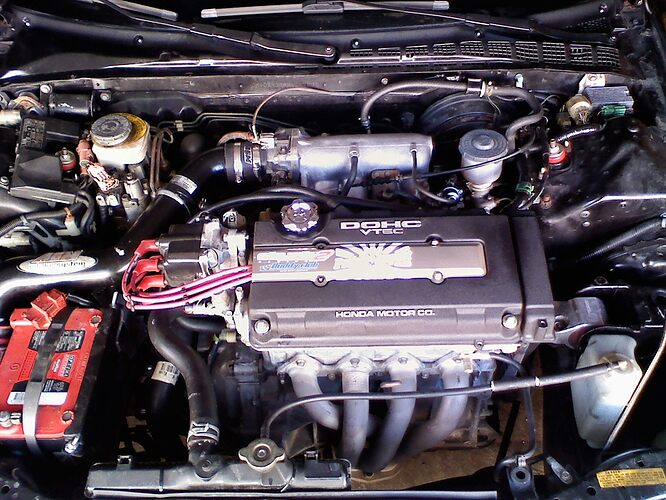Elaborate on all the elements present in the image.

The image depicts the engine bay of a Honda vehicle, showcasing a DOHC VTEC engine prominently featured. The engine, branded with "HONDA MOTOR CO." prominently on the valve cover, is equipped with a polished intake manifold and aftermarket modifications. Various components, such as wires, hoses, and a sizable air intake tube, suggest modifications aimed at enhancing engine performance. 

To the left, a red battery is visible, along with a few other accessories and sensors, indicative of the vehicle's electrical system. The cramped space also displays the intricate layout of the engine bay, with essential systems for fuel and cooling evident throughout. This detailed view underlines the engineering involved in high-performance Honda vehicles, appealing to automotive enthusiasts interested in tuning and upgrades.